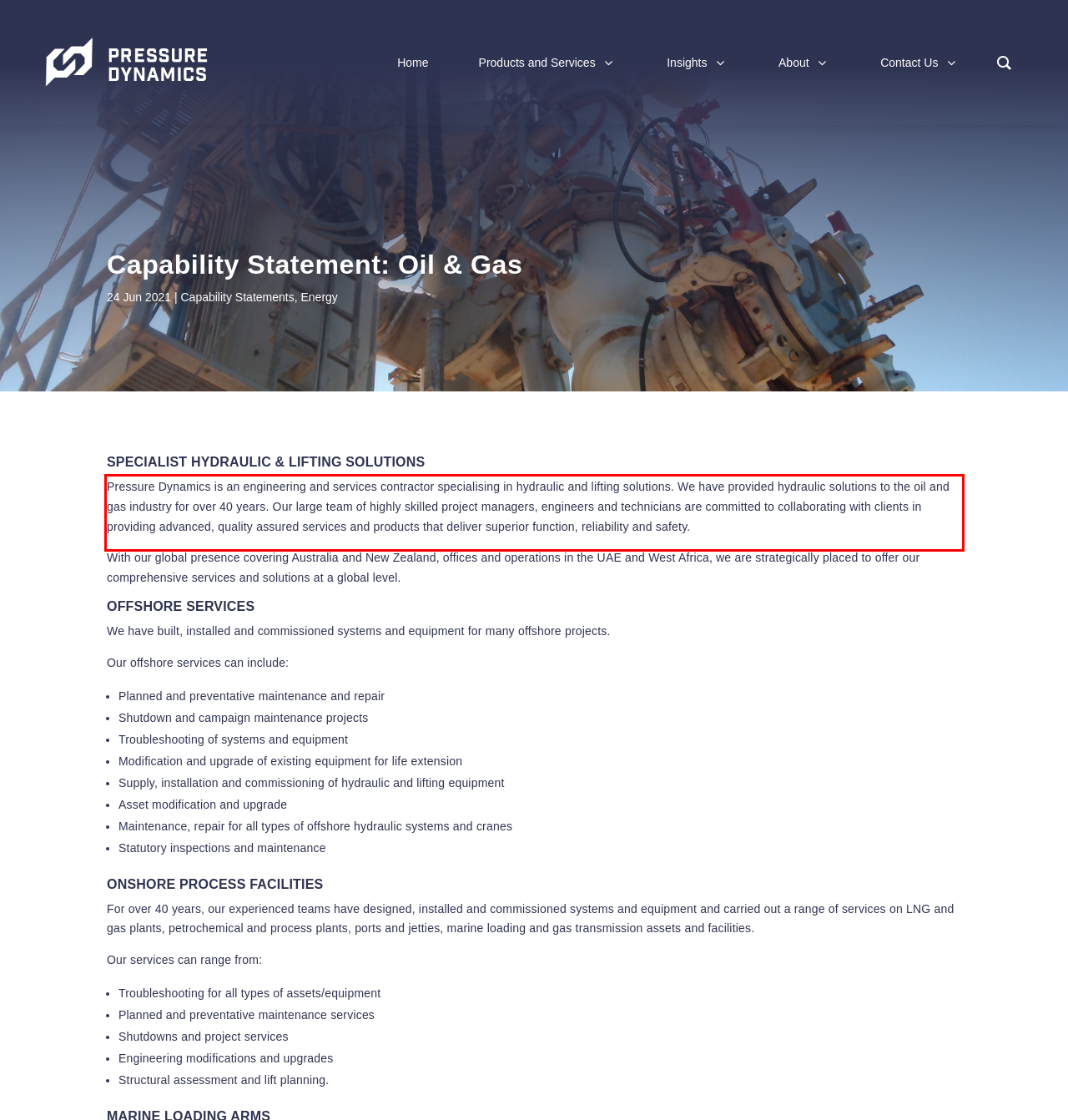With the given screenshot of a webpage, locate the red rectangle bounding box and extract the text content using OCR.

Pressure Dynamics is an engineering and services contractor specialising in hydraulic and lifting solutions. We have provided hydraulic solutions to the oil and gas industry for over 40 years. Our large team of highly skilled project managers, engineers and technicians are committed to collaborating with clients in providing advanced, quality assured services and products that deliver superior function, reliability and safety.